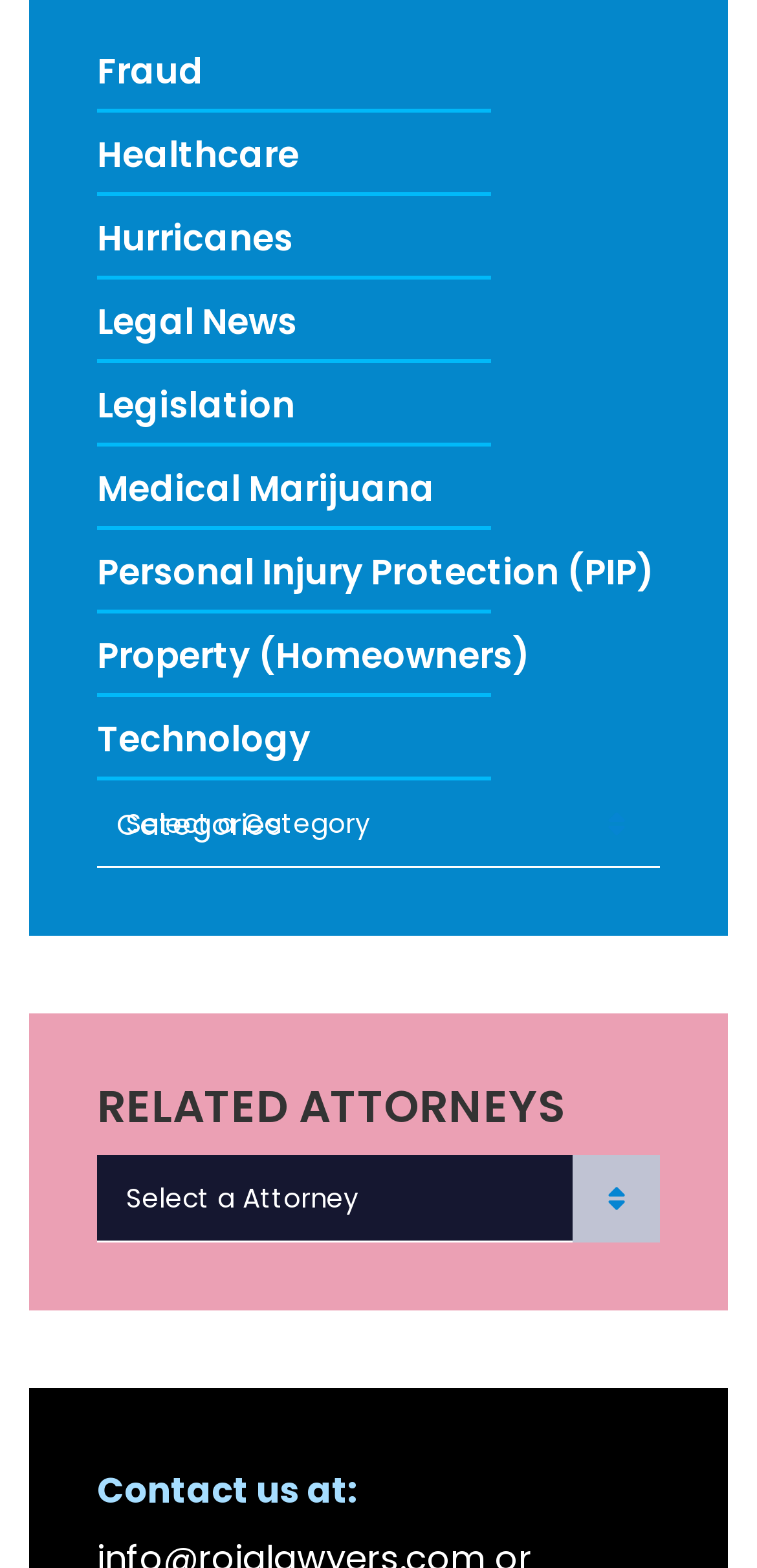Respond to the following query with just one word or a short phrase: 
What is the purpose of the heading 'RELATED ATTORNEYS'?

To display related attorneys